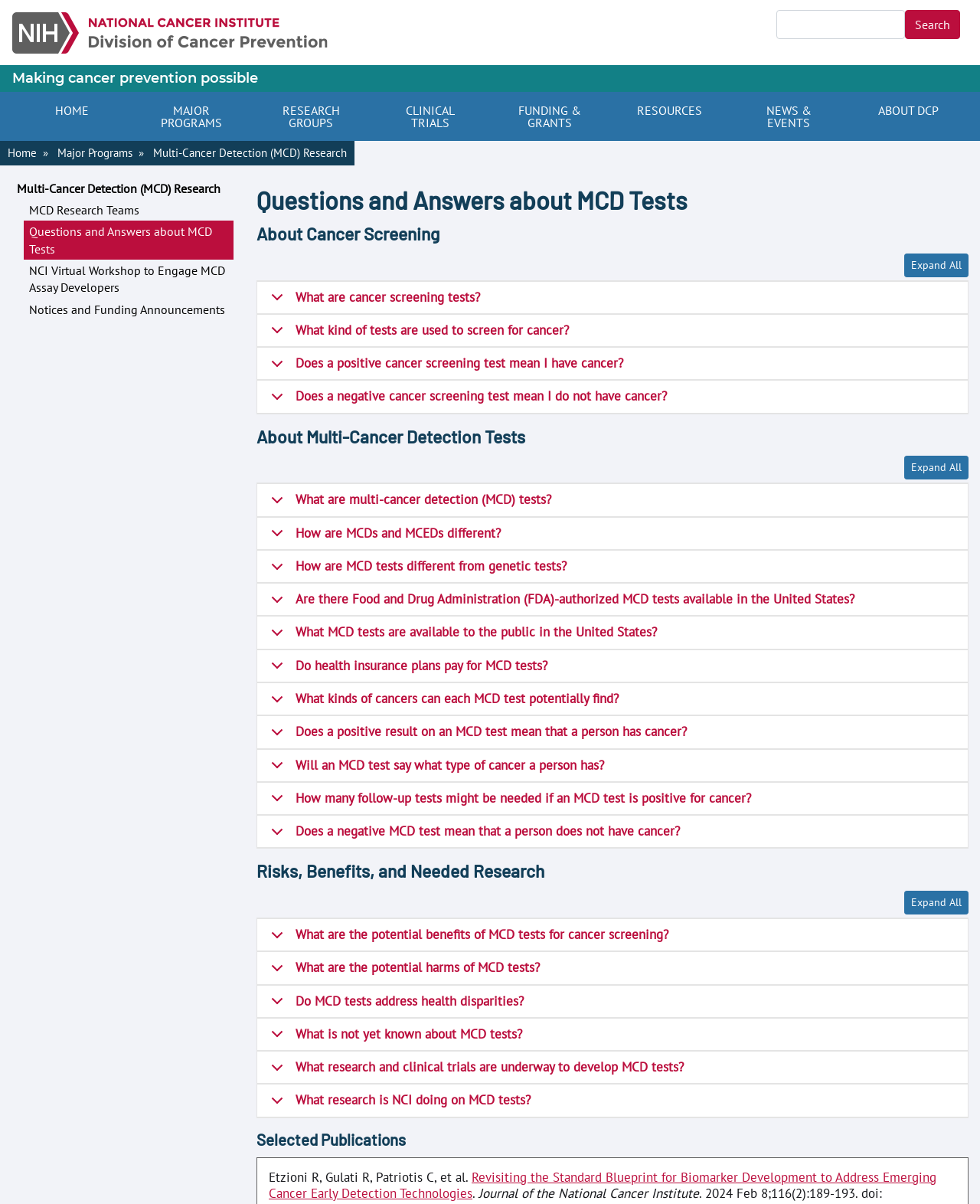What are multi-cancer detection (MCD) tests?
Please give a well-detailed answer to the question.

MCD tests are a type of cancer screening test that can detect multiple types of cancer. This is explained in the 'About Multi-Cancer Detection Tests' section, which provides detailed information about MCD tests and how they differ from other types of cancer screening tests.